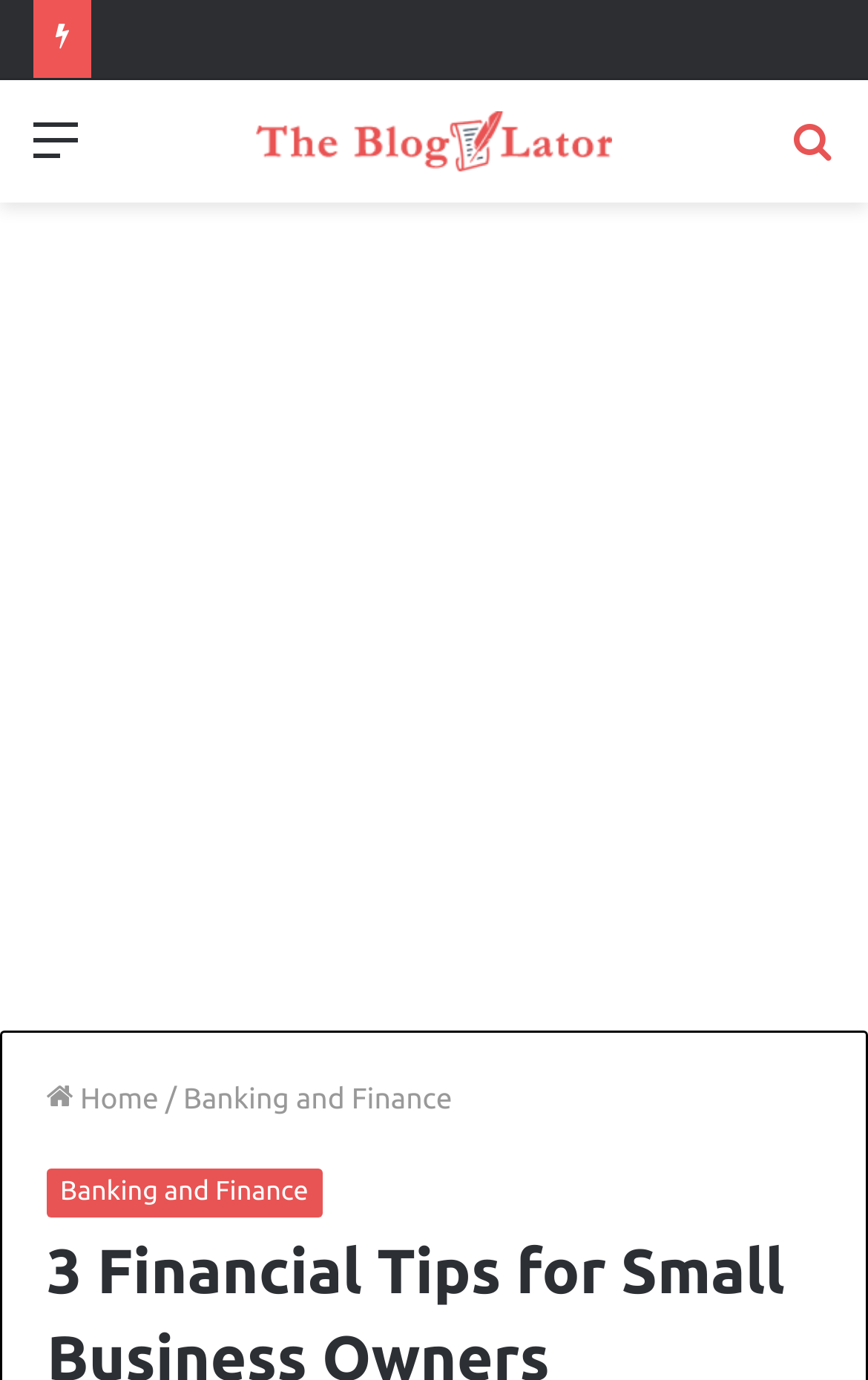Identify and provide the text content of the webpage's primary headline.

3 Financial Tips for Small Business Owners